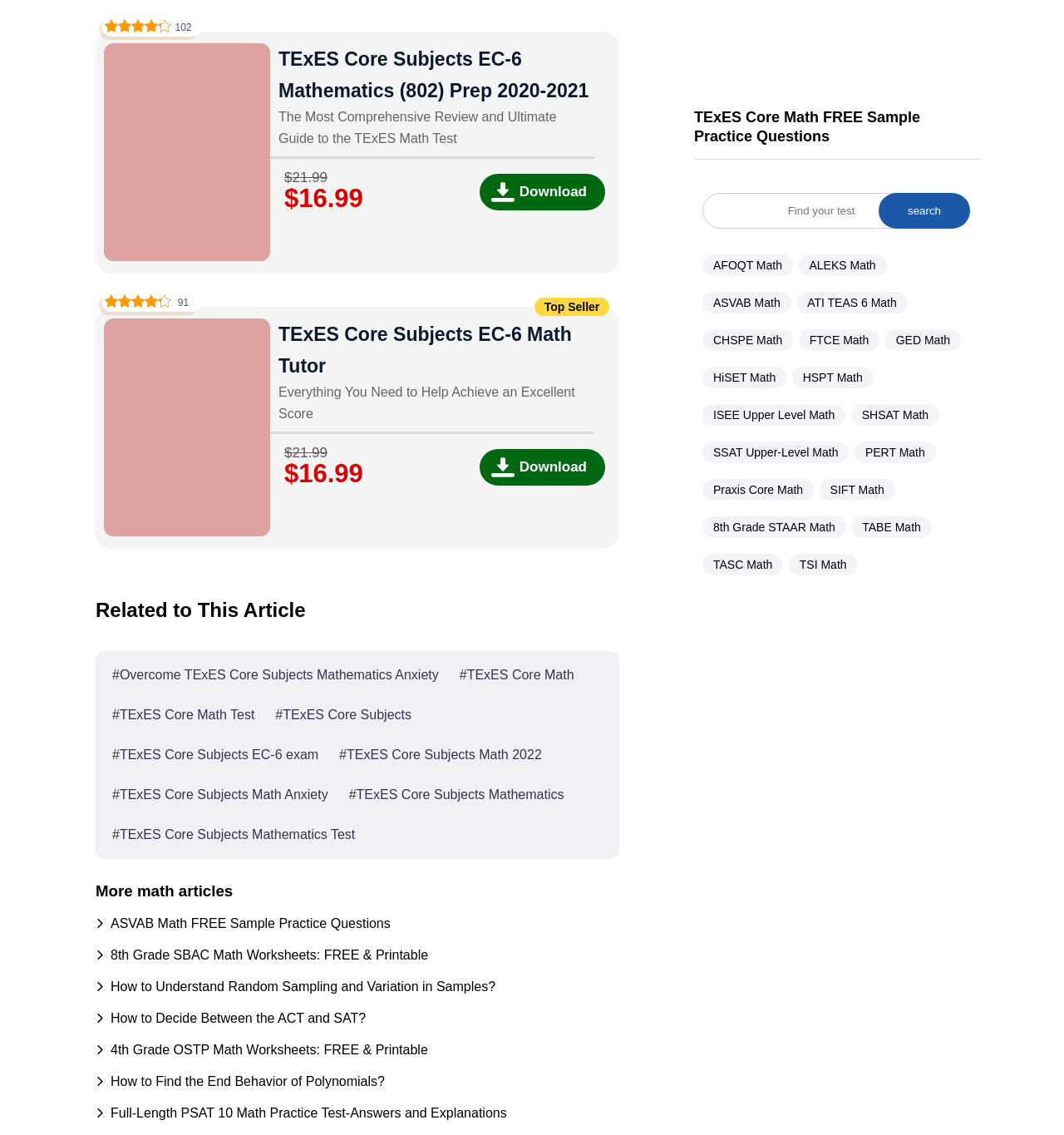What is the purpose of the search bar at the top of the webpage?
Please use the image to provide a one-word or short phrase answer.

Find your test